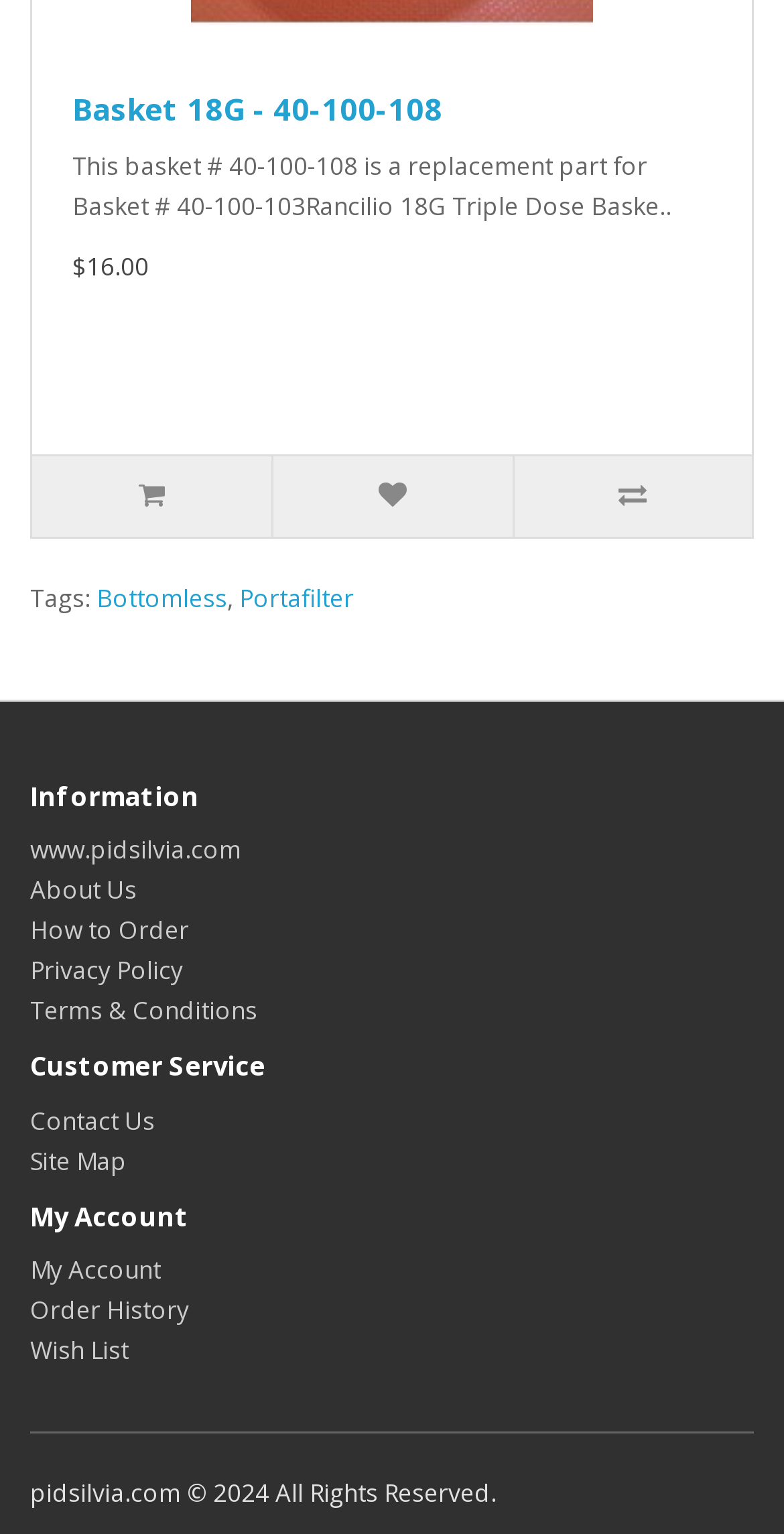How many headings are there in the webpage?
Please respond to the question thoroughly and include all relevant details.

There are four heading elements in the webpage: 'Basket 18G - 40-100-108', 'Information', 'Customer Service', and 'My Account' located at [0.092, 0.06, 0.908, 0.082], [0.038, 0.51, 0.962, 0.529], [0.038, 0.686, 0.962, 0.705], and [0.038, 0.783, 0.962, 0.802] respectively.